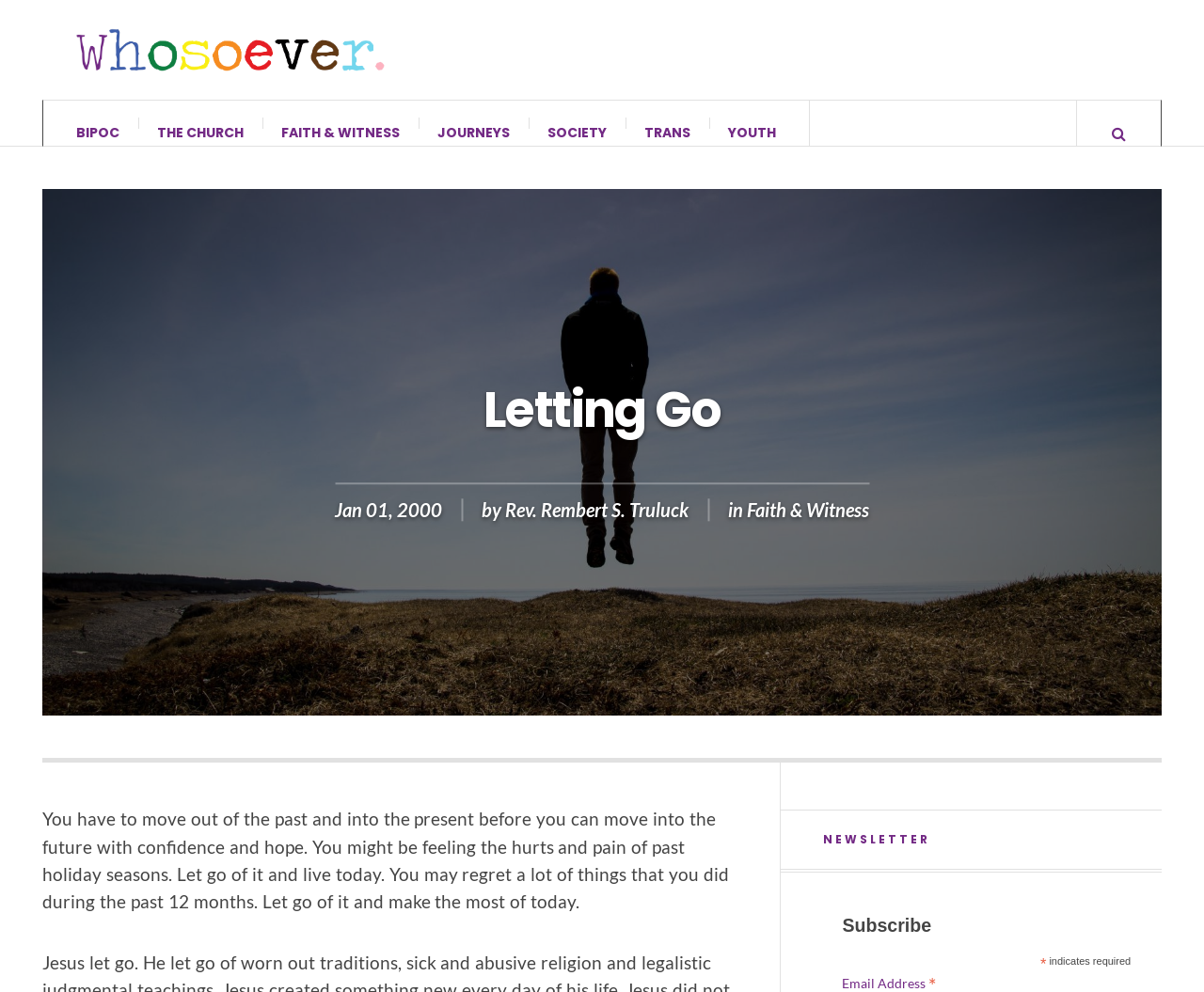Locate the bounding box coordinates of the area that needs to be clicked to fulfill the following instruction: "switch to French". The coordinates should be in the format of four float numbers between 0 and 1, namely [left, top, right, bottom].

None